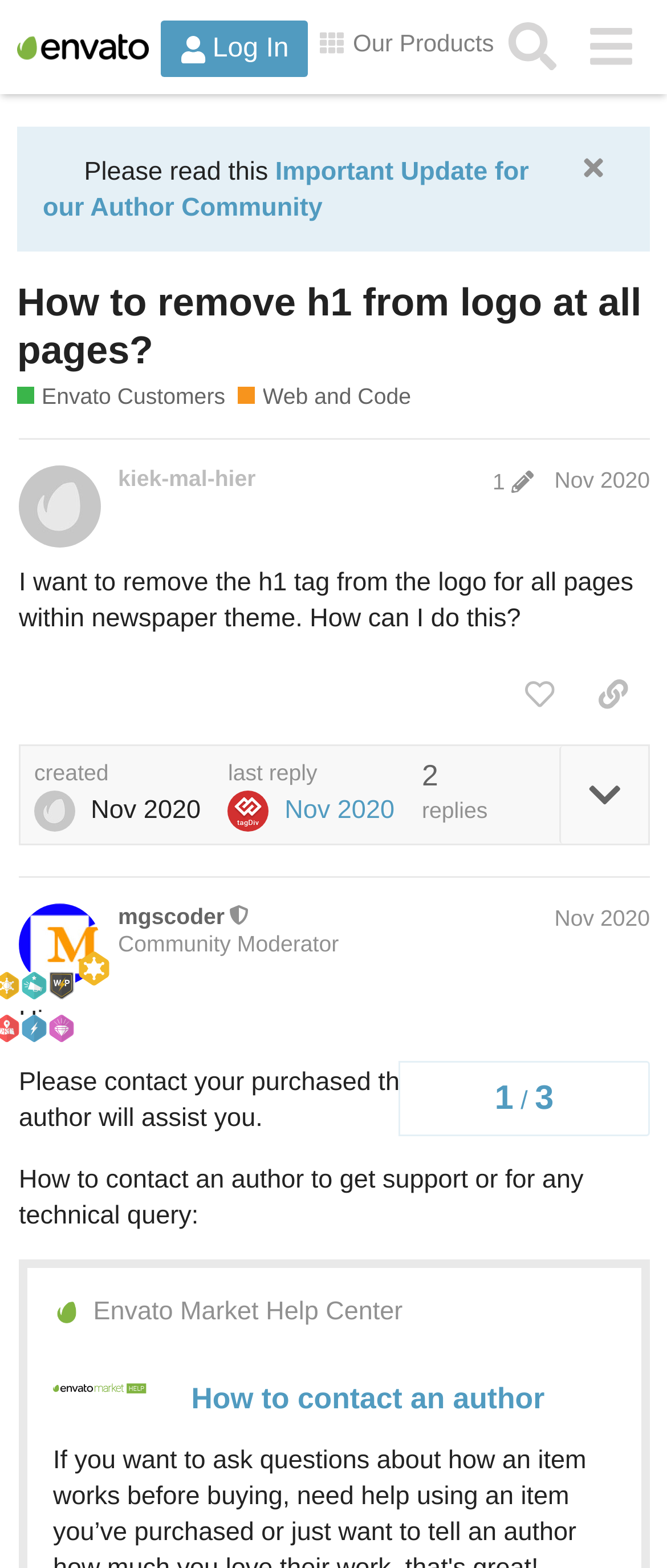Consider the image and give a detailed and elaborate answer to the question: 
What is the role of mgscoder?

The role of mgscoder can be found in their post, where it says 'mgscoder This user is a moderator Community Moderator Nov 2020'. This indicates that mgscoder is a Community Moderator.